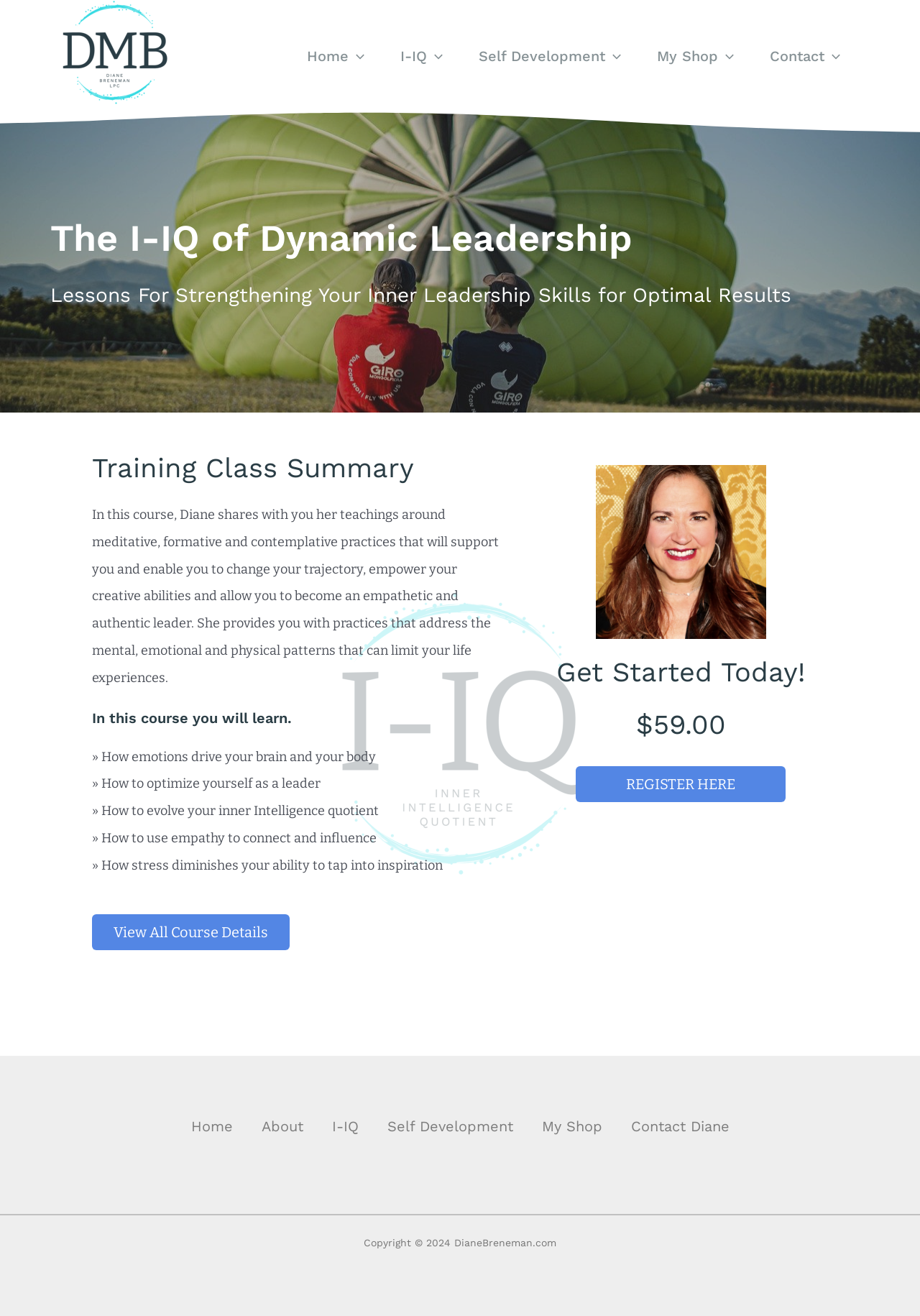Answer succinctly with a single word or phrase:
What is the name of the author?

Diane Breneman